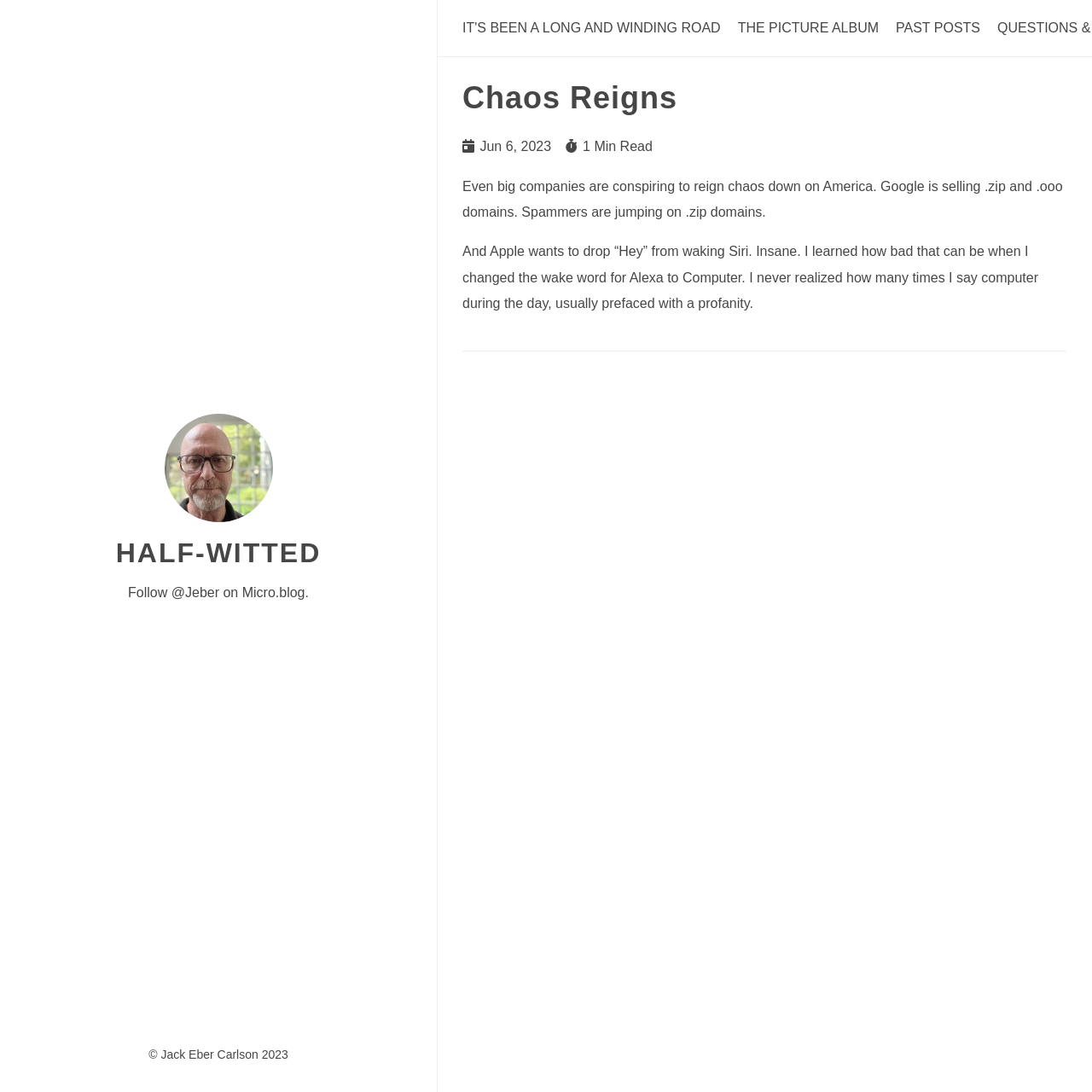Provide the bounding box coordinates for the UI element that is described by this text: "The Picture Album". The coordinates should be in the form of four float numbers between 0 and 1: [left, top, right, bottom].

[0.676, 0.019, 0.805, 0.032]